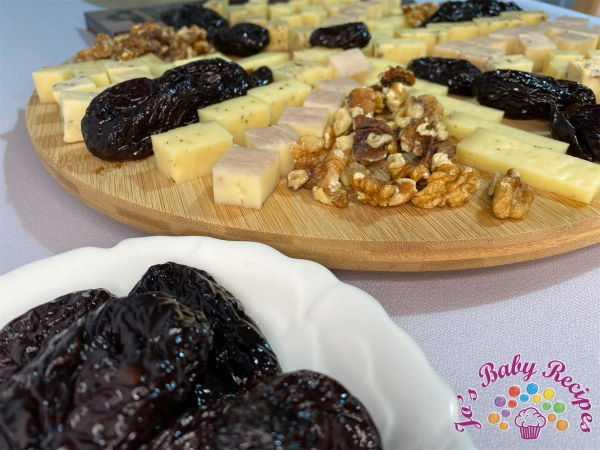Paint a vivid picture with your words by describing the image in detail.

The image showcases an appetizing platter featuring an assortment of cheeses, prunes, and nuts, beautifully arranged on a wooden board. Prominent on the platter are various cubes of cheese, including pale yellow blocks and a few pieces of a darker cheese, artfully complemented by clusters of plump, dark prunes. Interspersed among the cheese and fruit are piles of walnuts, adding a nutty texture and richness to the spread. In the foreground, a white bowl holds additional prunes, emphasizing the delightful contrast in colors and textures. The setting is enhanced by a subtle, light-colored tablecloth, setting off the natural hues of the ingredients. Wrapping around the corner is a colorful logo that reads "Jo's Baby Recipes," hinting at the recipe inspiration for this delectable cheese and fruit pairing. The entire composition invites viewers to indulge in a timeless combination of flavors, perfect for gatherings or as a charming snack.